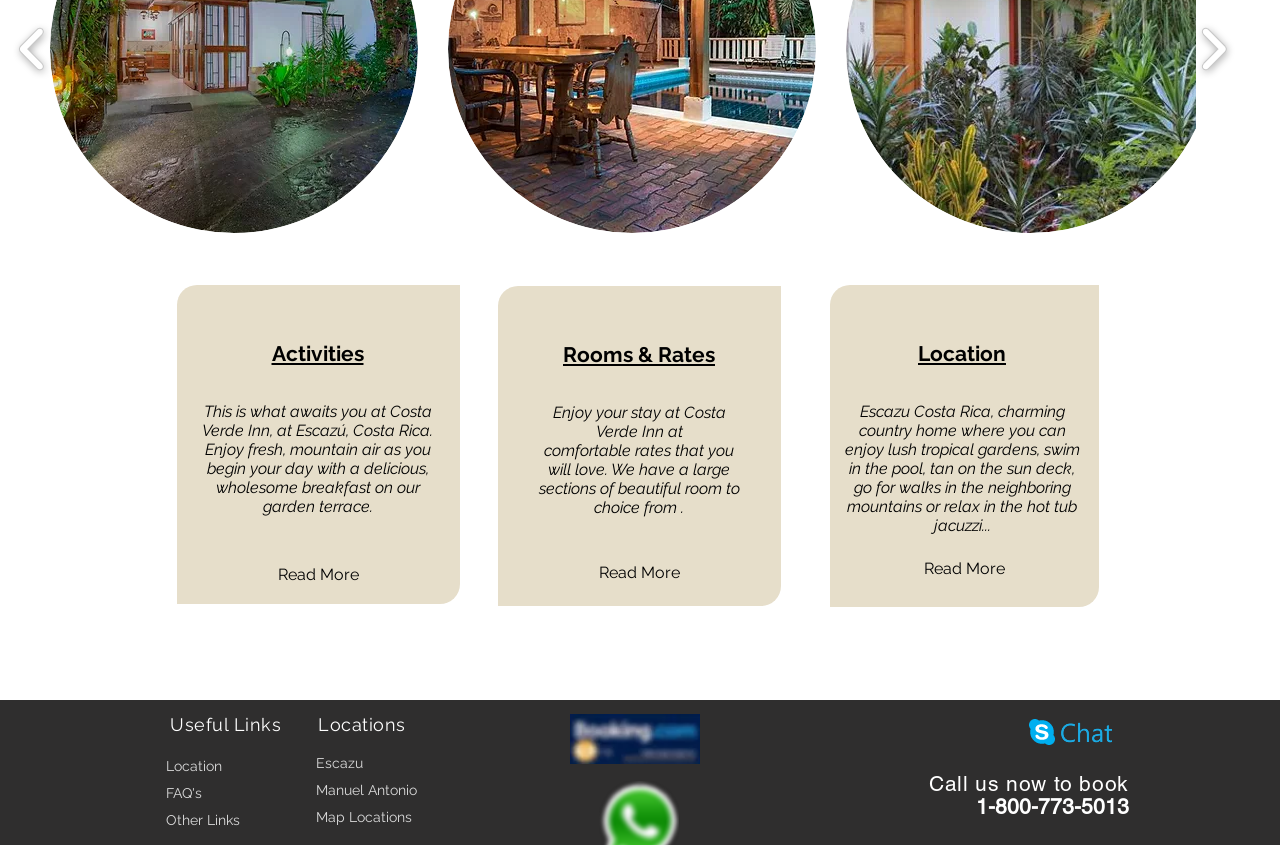What is the phone number to book a room?
Look at the image and answer the question with a single word or phrase.

1-800-773-5013